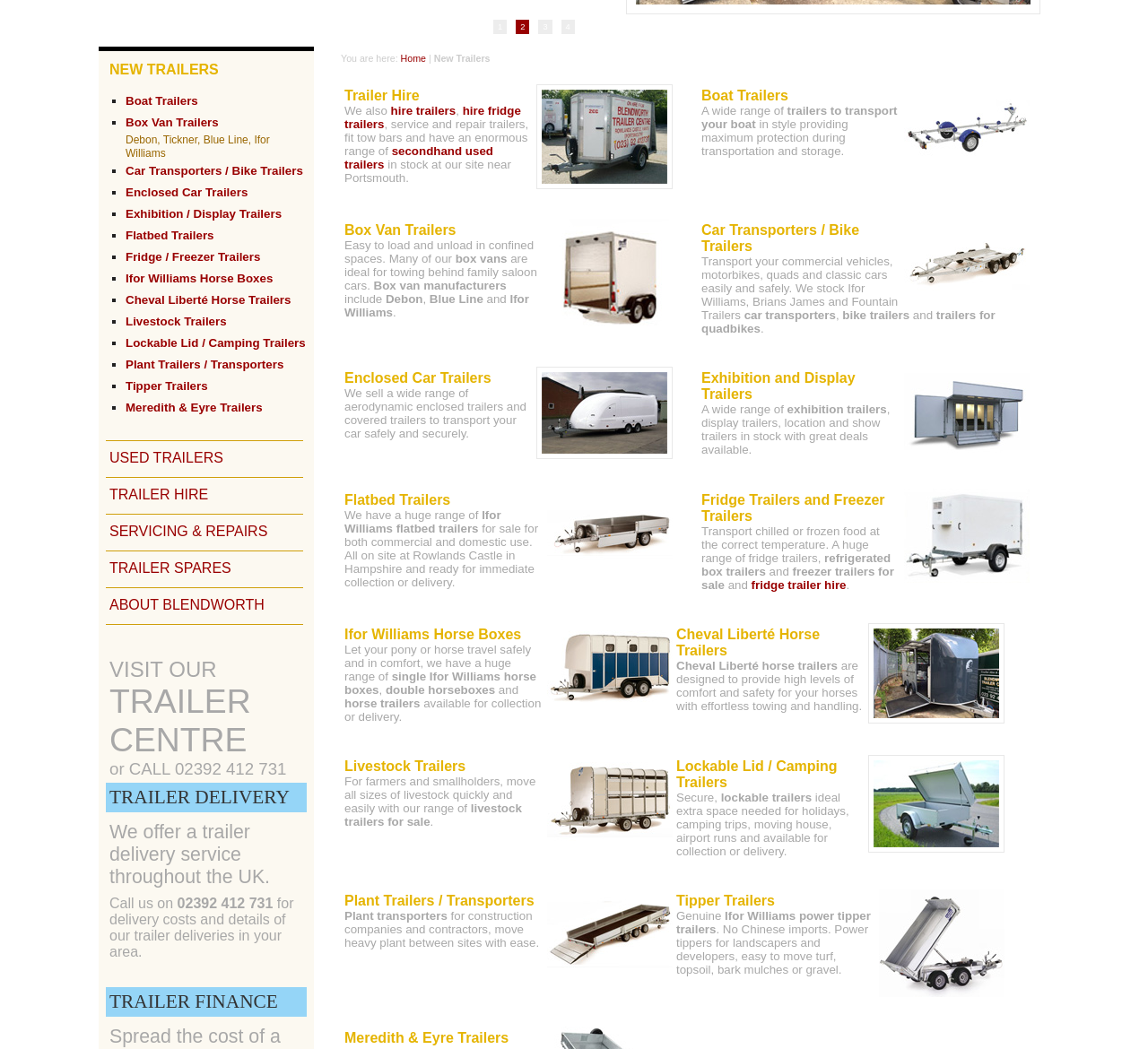Determine the bounding box coordinates of the UI element described below. Use the format (top-left x, top-left y, bottom-right x, bottom-right y) with floating point numbers between 0 and 1: Plant Trailers / Transporters

[0.3, 0.851, 0.465, 0.866]